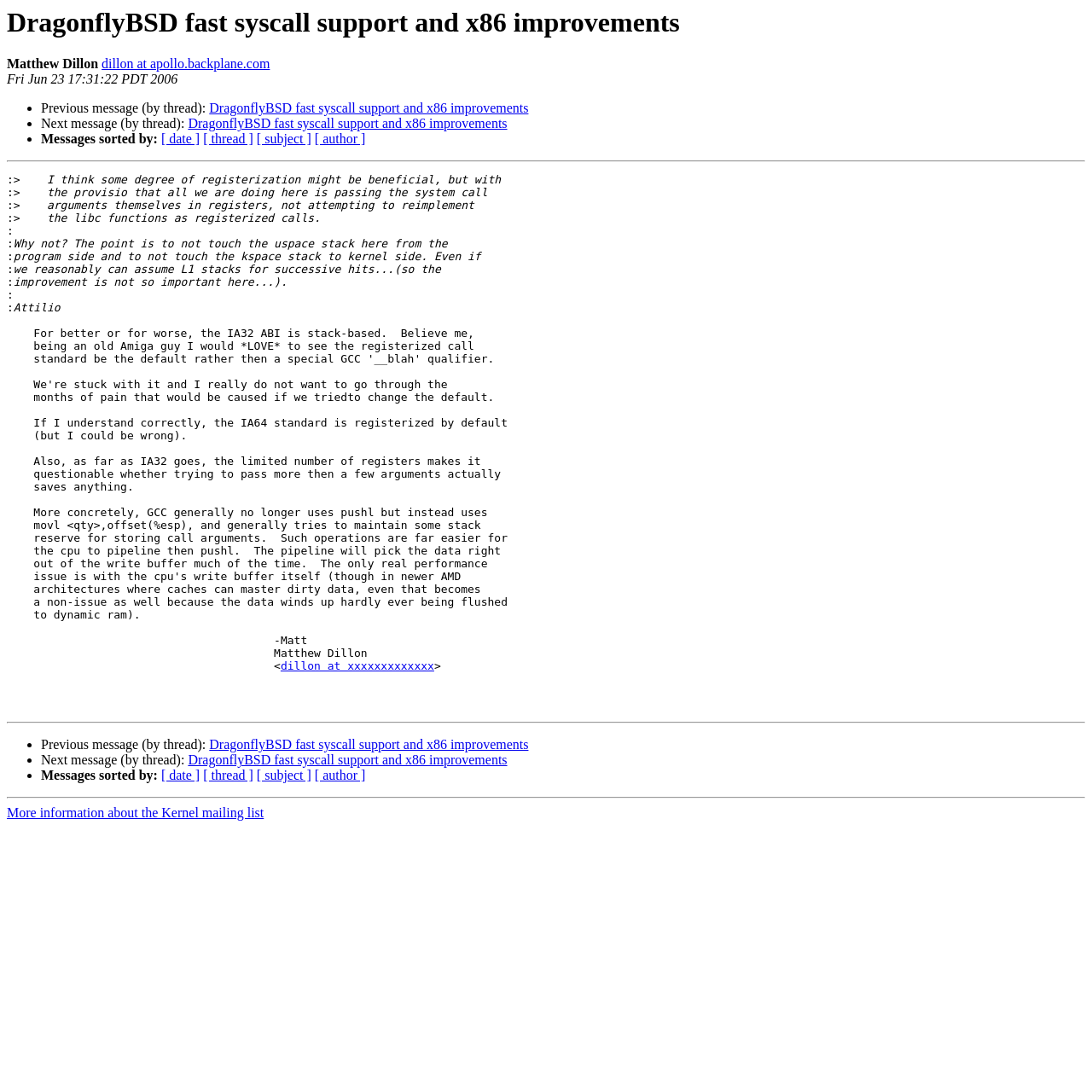Determine the title of the webpage and give its text content.

DragonflyBSD fast syscall support and x86 improvements